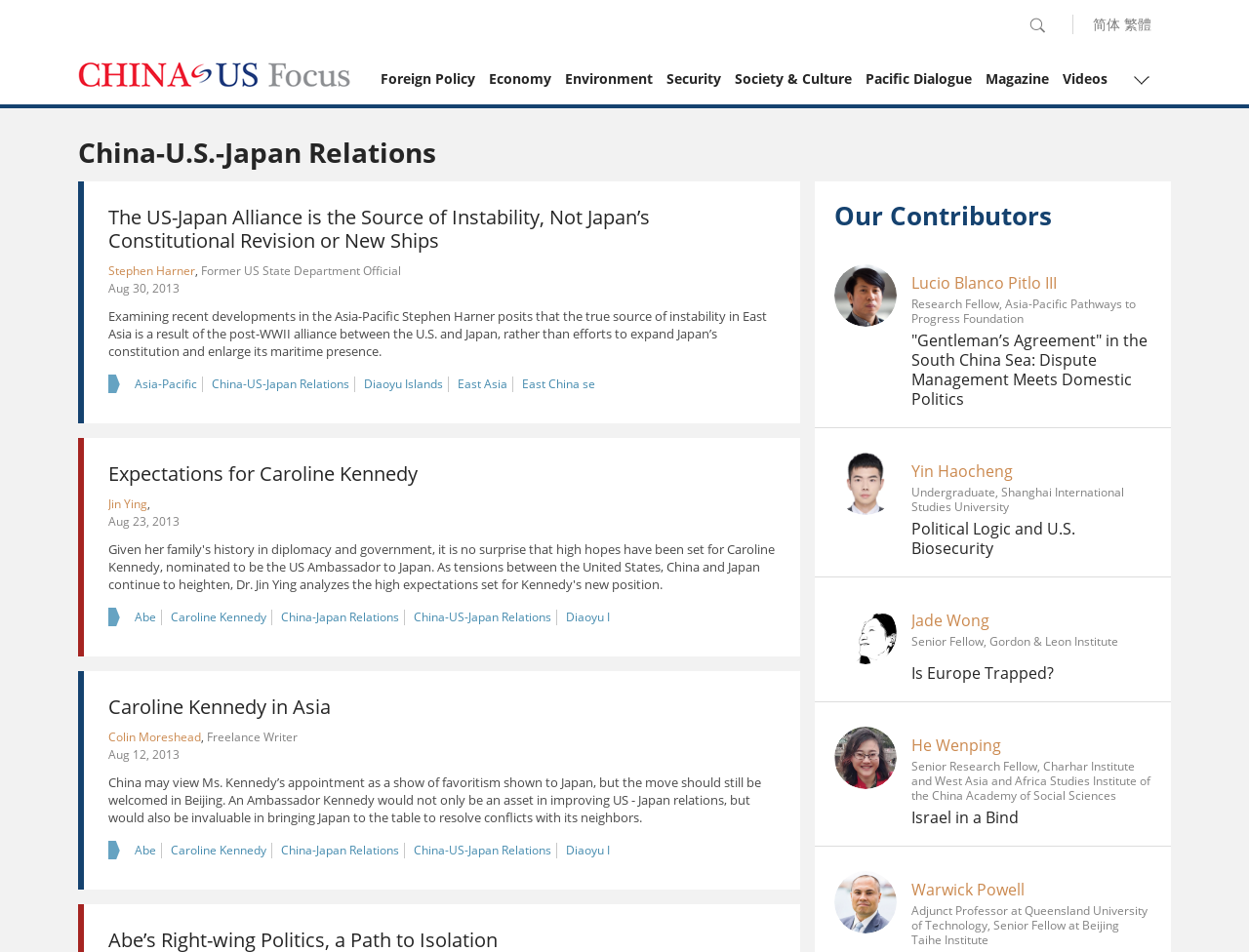Please provide the bounding box coordinates for the element that needs to be clicked to perform the instruction: "Search". The coordinates must consist of four float numbers between 0 and 1, formatted as [left, top, right, bottom].

[0.823, 0.016, 0.838, 0.037]